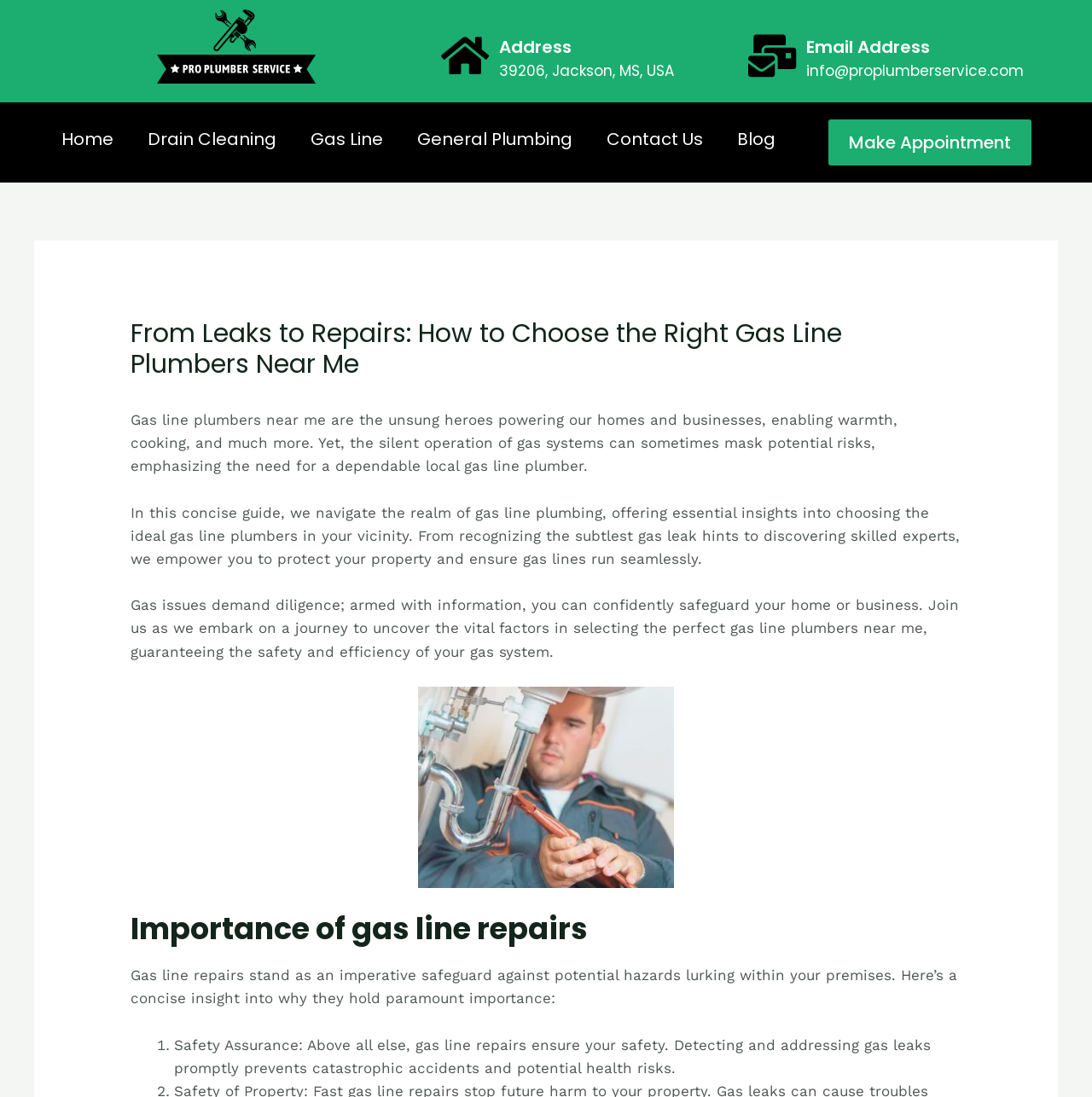Refer to the image and provide an in-depth answer to the question: 
How many links are in the navigation menu?

I counted the number of link elements in the navigation menu, which includes links to 'Home', 'Drain Cleaning', 'Gas Line', 'General Plumbing', 'Contact Us', and 'Blog', for a total of 6 links.